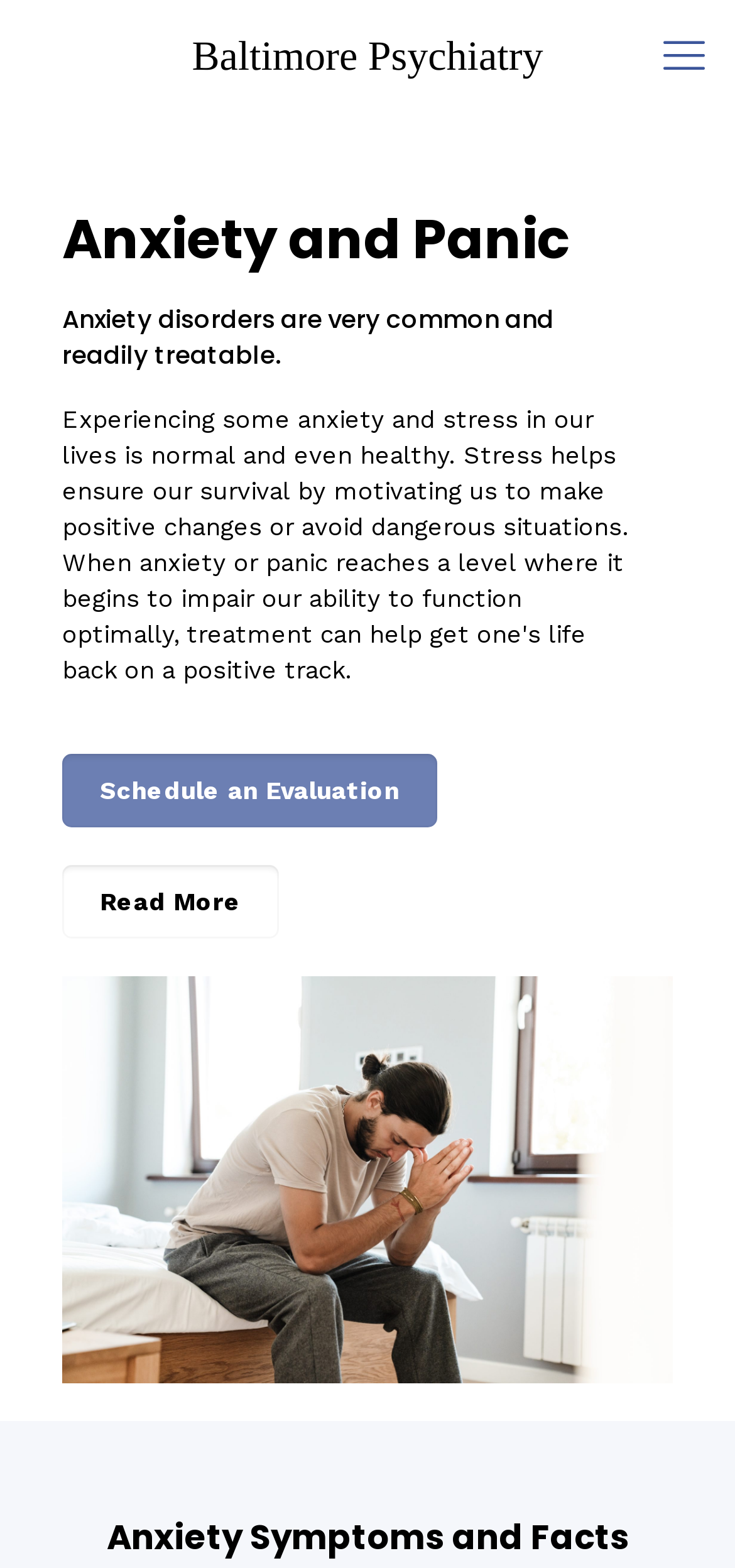Give a concise answer using only one word or phrase for this question:
What is the purpose of the 'Read More' link?

To learn more about anxiety